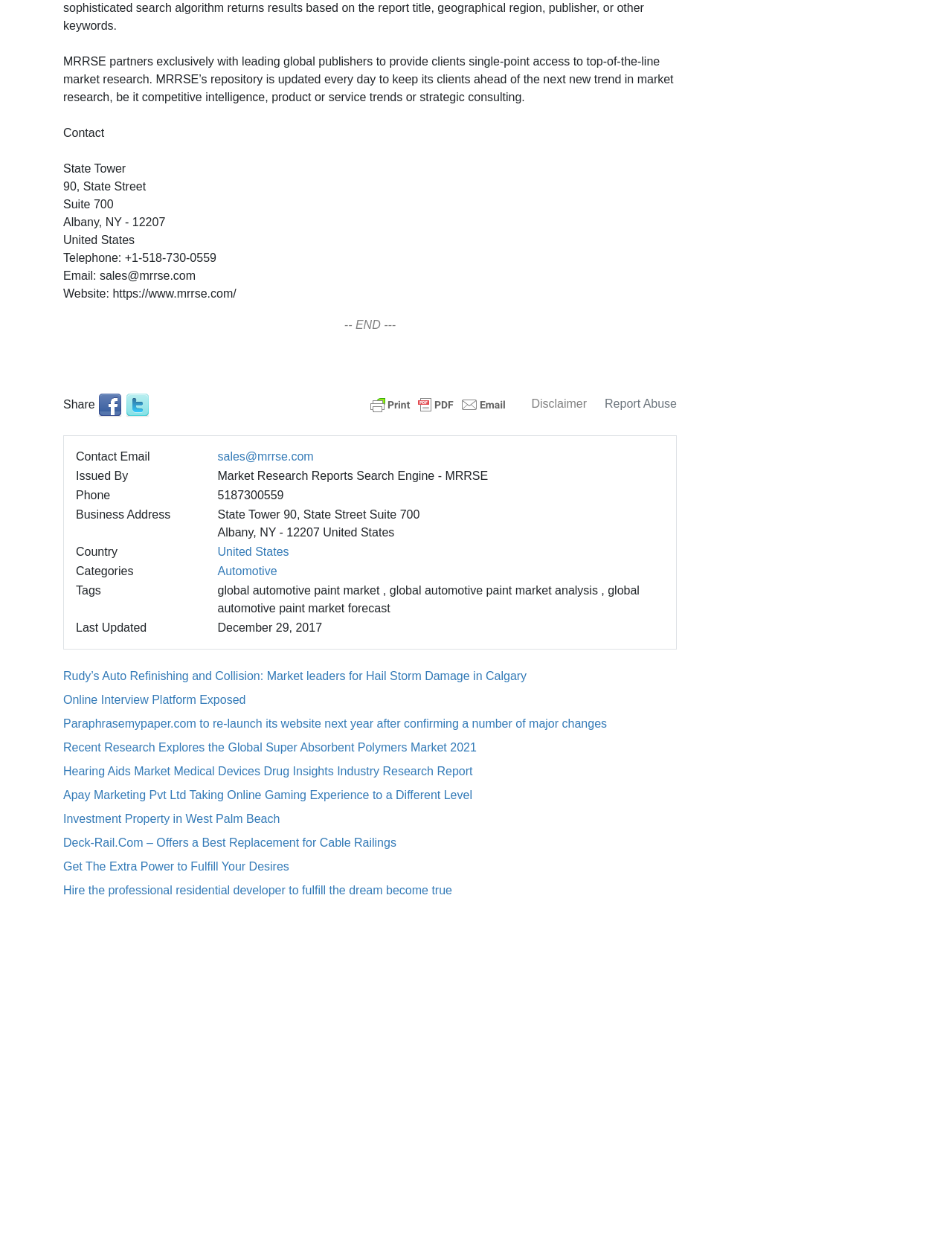What is the company's email address?
Please give a detailed and thorough answer to the question, covering all relevant points.

The company's email address can be found in the contact information section, which is located at the top of the webpage. The email address is listed as 'Email: sales@mrrse.com'.